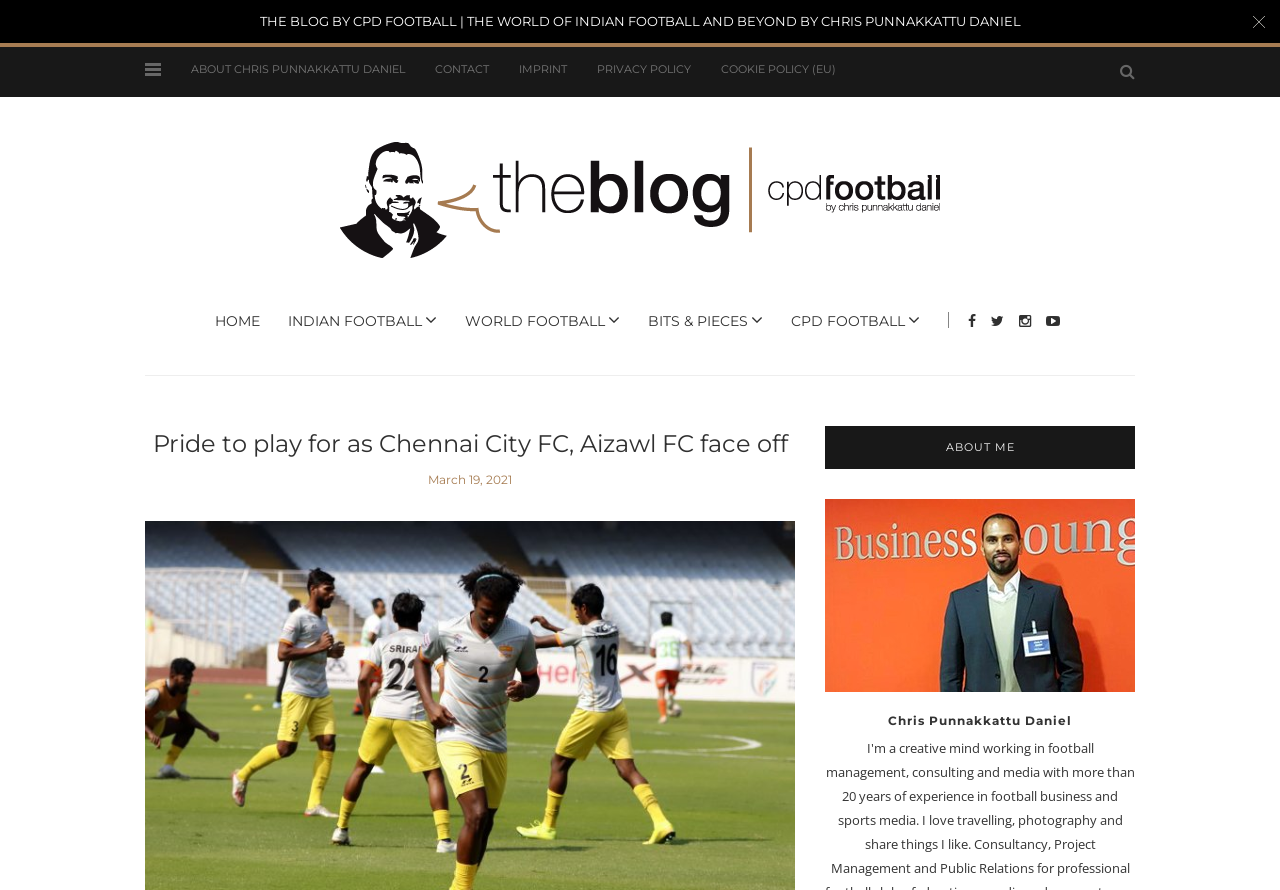Write a detailed summary of the webpage.

The webpage appears to be a blog post about an upcoming football match between Chennai City FC and Aizawl FC. At the top of the page, there is a header section with a title "THE BLOG BY CPD FOOTBALL | THE WORLD OF INDIAN FOOTBALL AND BEYOND BY CHRIS PUNNAKKATTU DANIEL" and several links to other sections of the blog, including "ABOUT CHRIS PUNNAKKATTU DANIEL", "CONTACT", "IMPRINT", "PRIVACY POLICY", and "COOKIE POLICY (EU)".

Below the header section, there is a navigation menu with links to different categories, including "HOME", "INDIAN FOOTBALL", "WORLD FOOTBALL", "BITS & PIECES", and "CPD FOOTBALL". There are also several social media links and a search icon.

The main content of the page is a blog post with the title "Pride to play for as Chennai City FC, Aizawl FC face off". The post has a timestamp indicating that it was published on March 19, 2021. The text of the post is not explicitly mentioned, but it appears to be a brief article about the upcoming match.

To the right of the blog post, there is a sidebar with a heading "ABOUT ME" and an image of Chris Punnakkattu Daniel, the author of the blog. Below the image, there is a heading with the author's name.

Overall, the webpage has a clean and organized layout, with clear headings and concise text. The use of images and icons adds visual interest to the page.